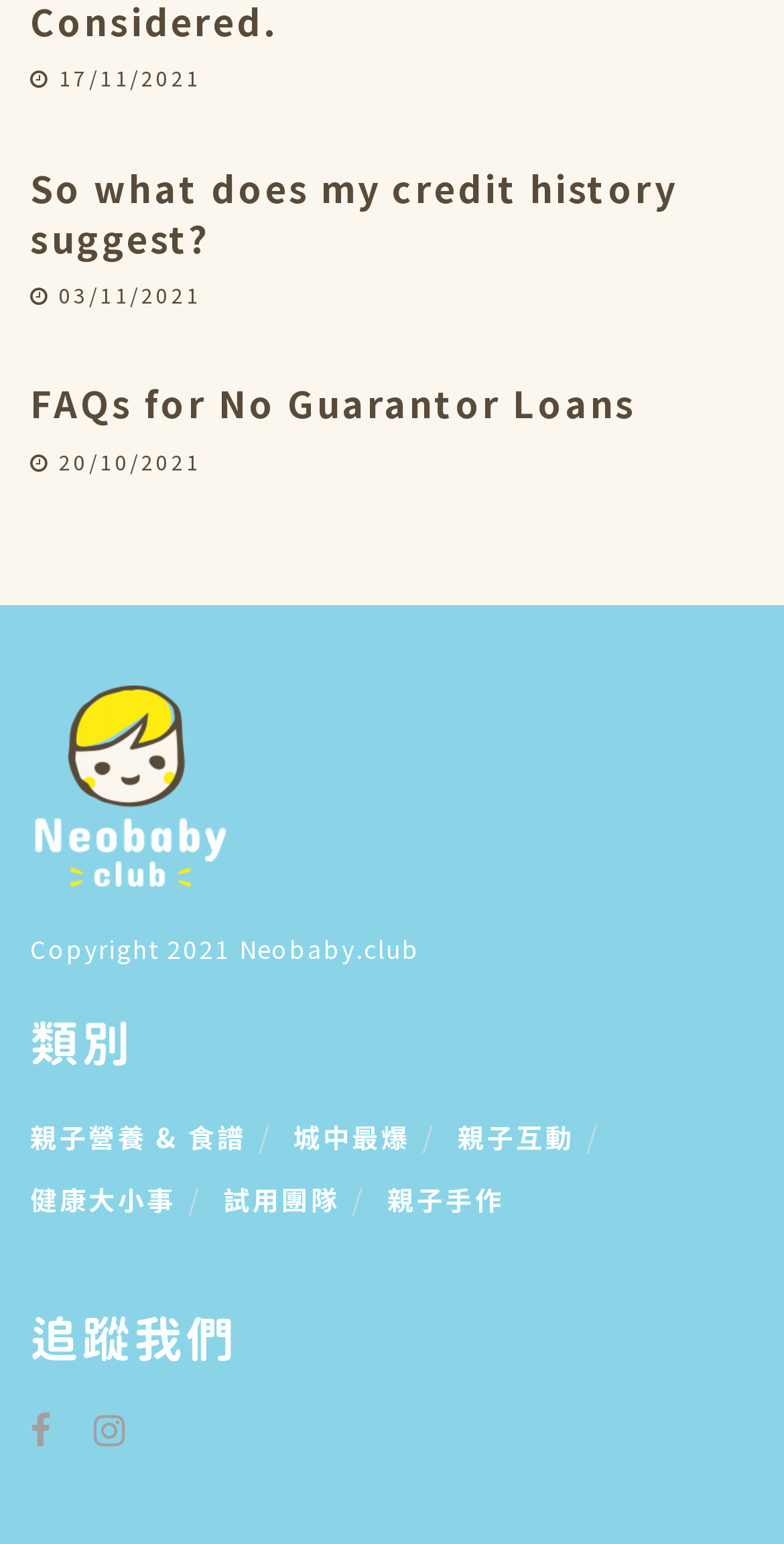Locate the bounding box coordinates of the area you need to click to fulfill this instruction: 'Follow us on Facebook'. The coordinates must be in the form of four float numbers ranging from 0 to 1: [left, top, right, bottom].

[0.038, 0.912, 0.069, 0.941]